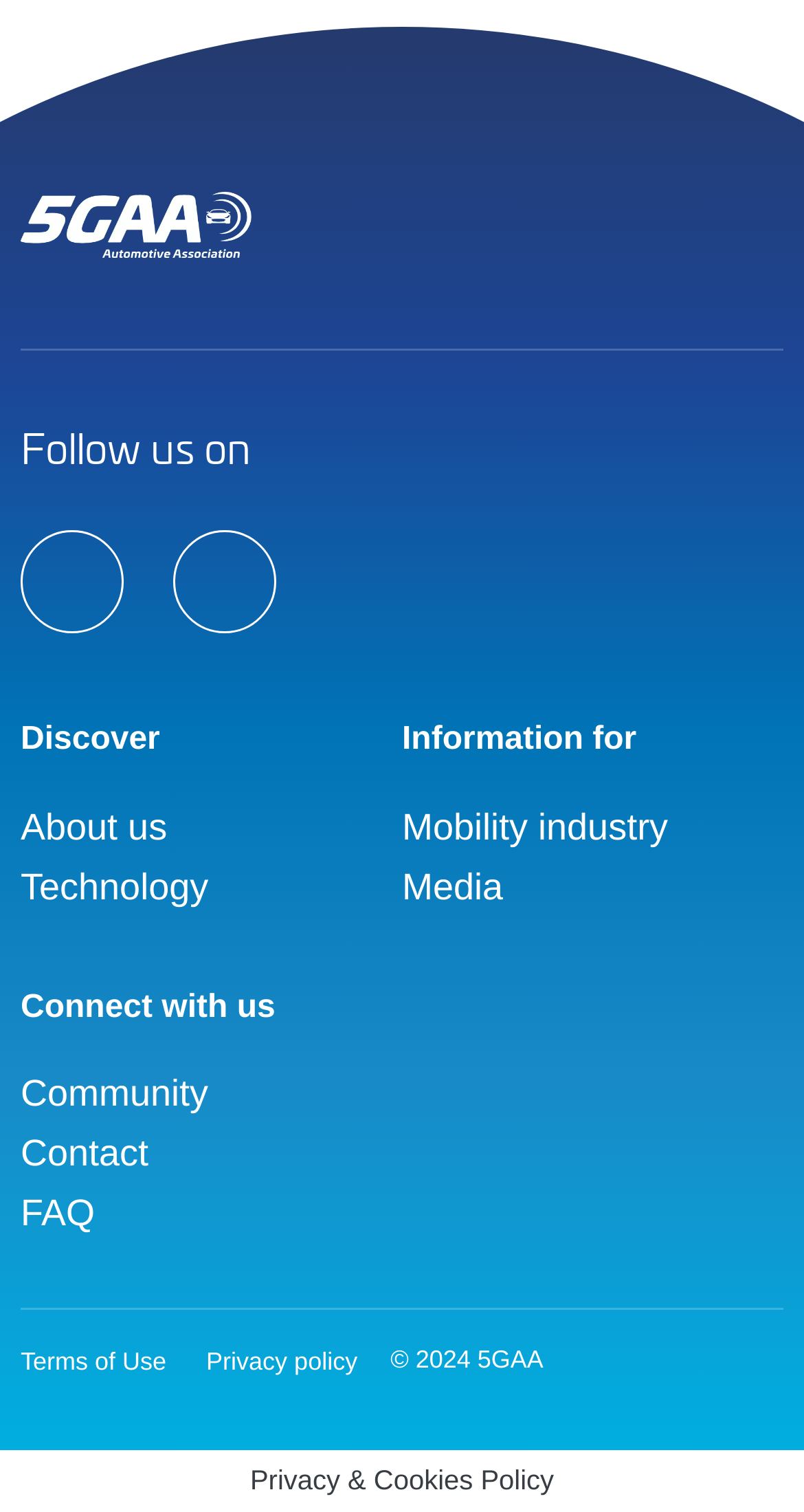Please determine the bounding box coordinates of the element's region to click in order to carry out the following instruction: "Discover more about 5GAA". The coordinates should be four float numbers between 0 and 1, i.e., [left, top, right, bottom].

[0.026, 0.478, 0.199, 0.501]